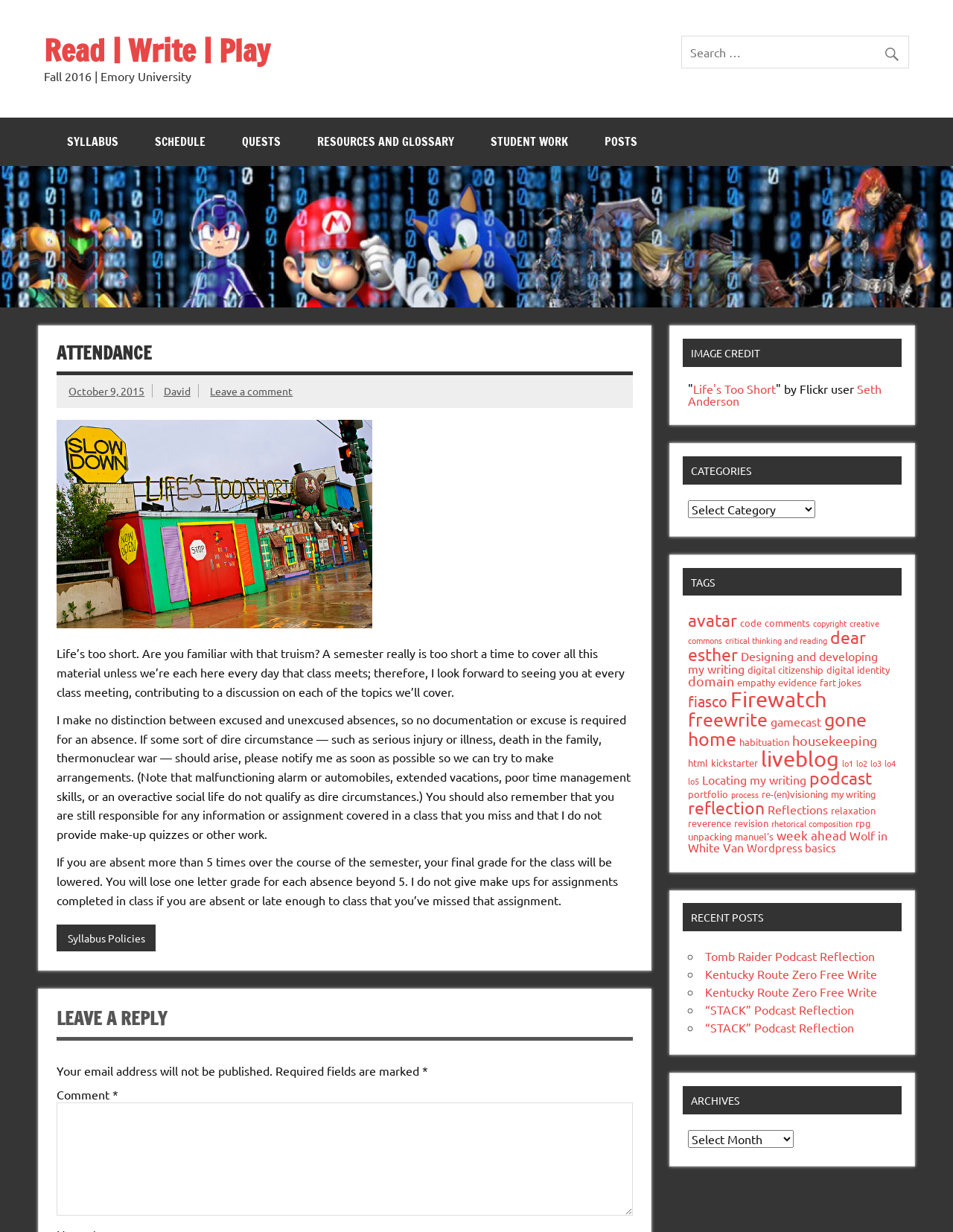Bounding box coordinates are to be given in the format (top-left x, top-left y, bottom-right x, bottom-right y). All values must be floating point numbers between 0 and 1. Provide the bounding box coordinate for the UI element described as: portfolio

[0.722, 0.639, 0.764, 0.65]